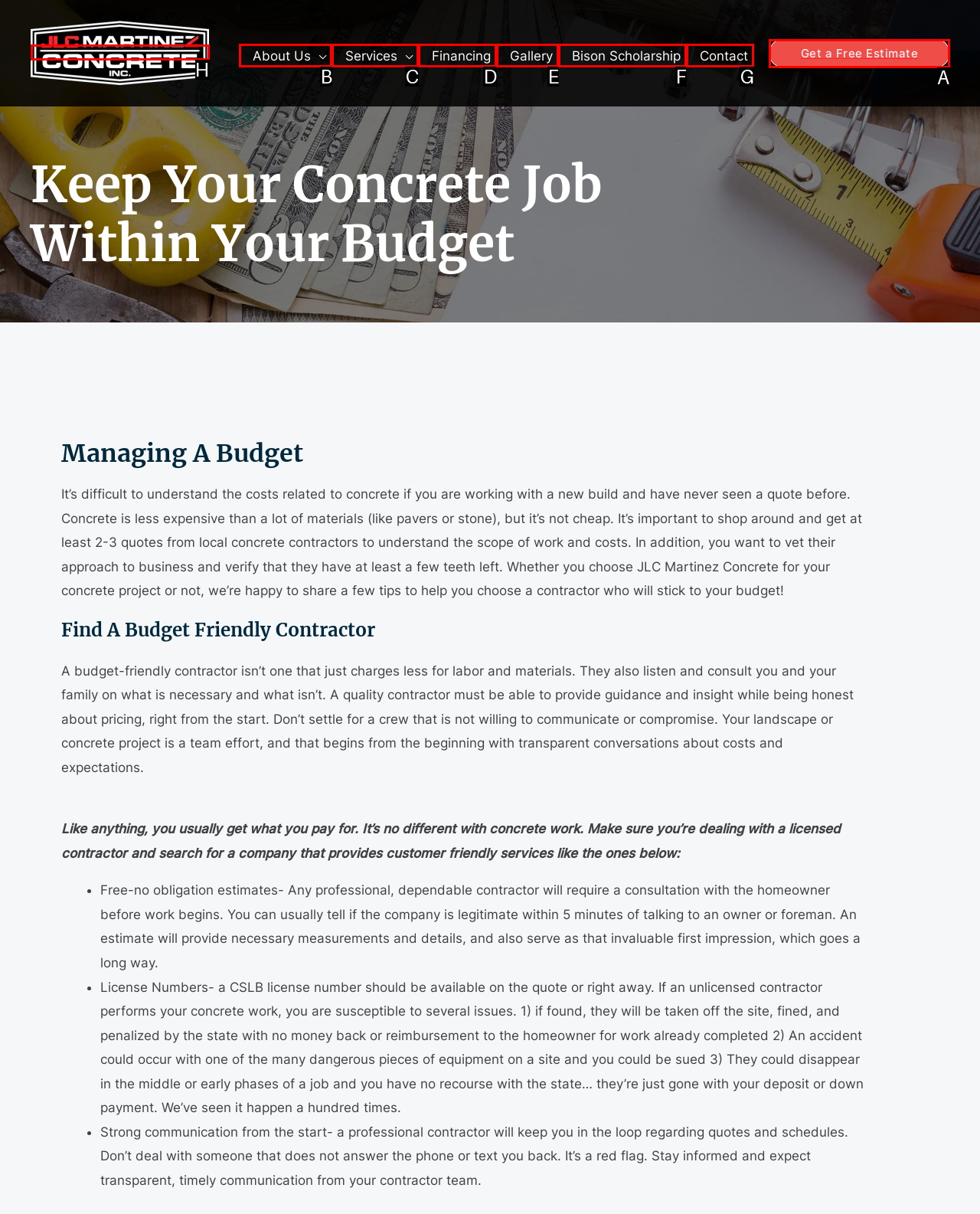Identify which HTML element matches the description: alt="JLC Martinez Concrete"
Provide your answer in the form of the letter of the correct option from the listed choices.

H